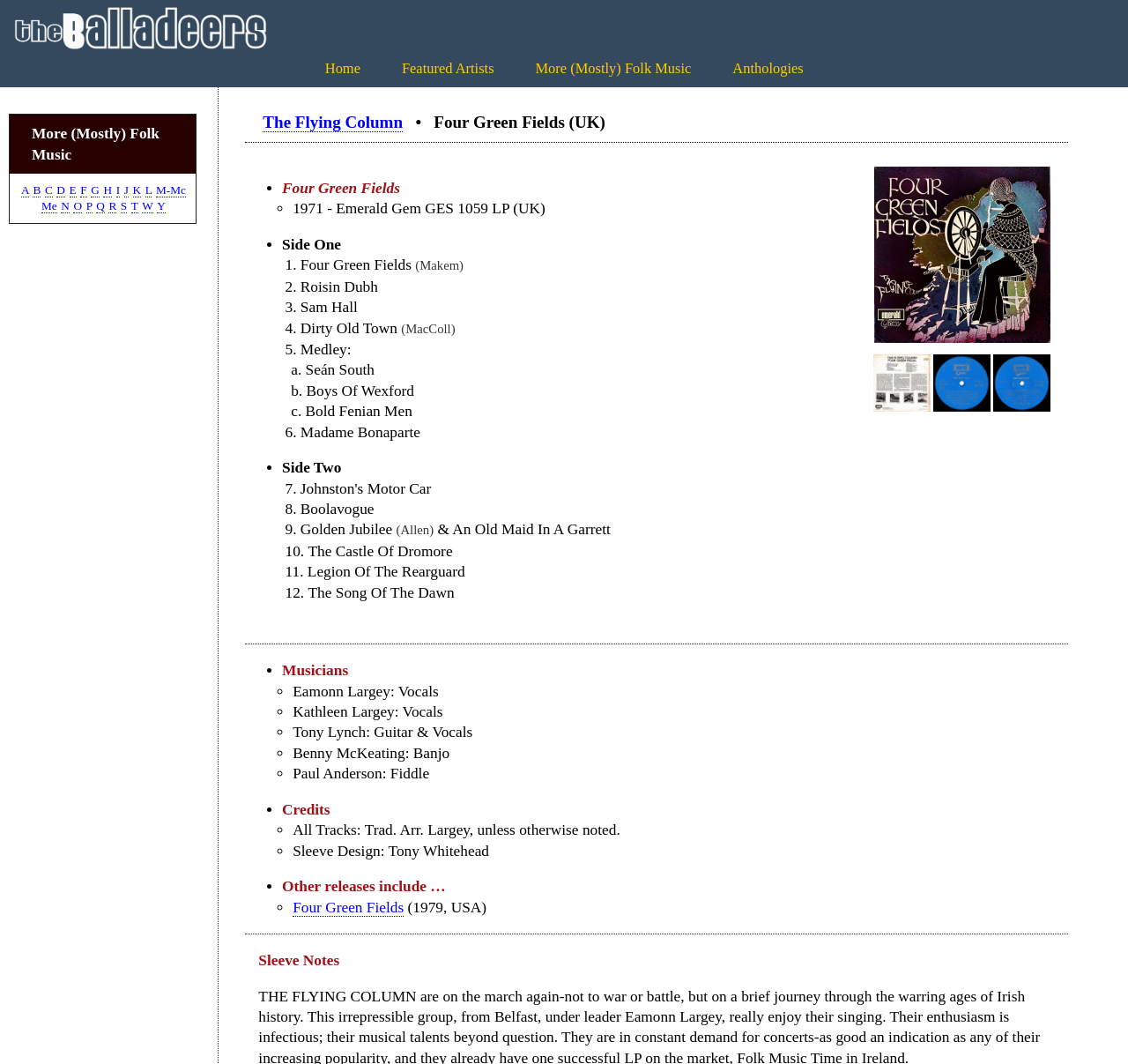What is the name of the album?
Please use the image to deliver a detailed and complete answer.

I found the answer by looking at the title of the webpage, which is 'The Flying Column: Four Green Fields (USA)'. The title suggests that 'Four Green Fields' is the name of the album.